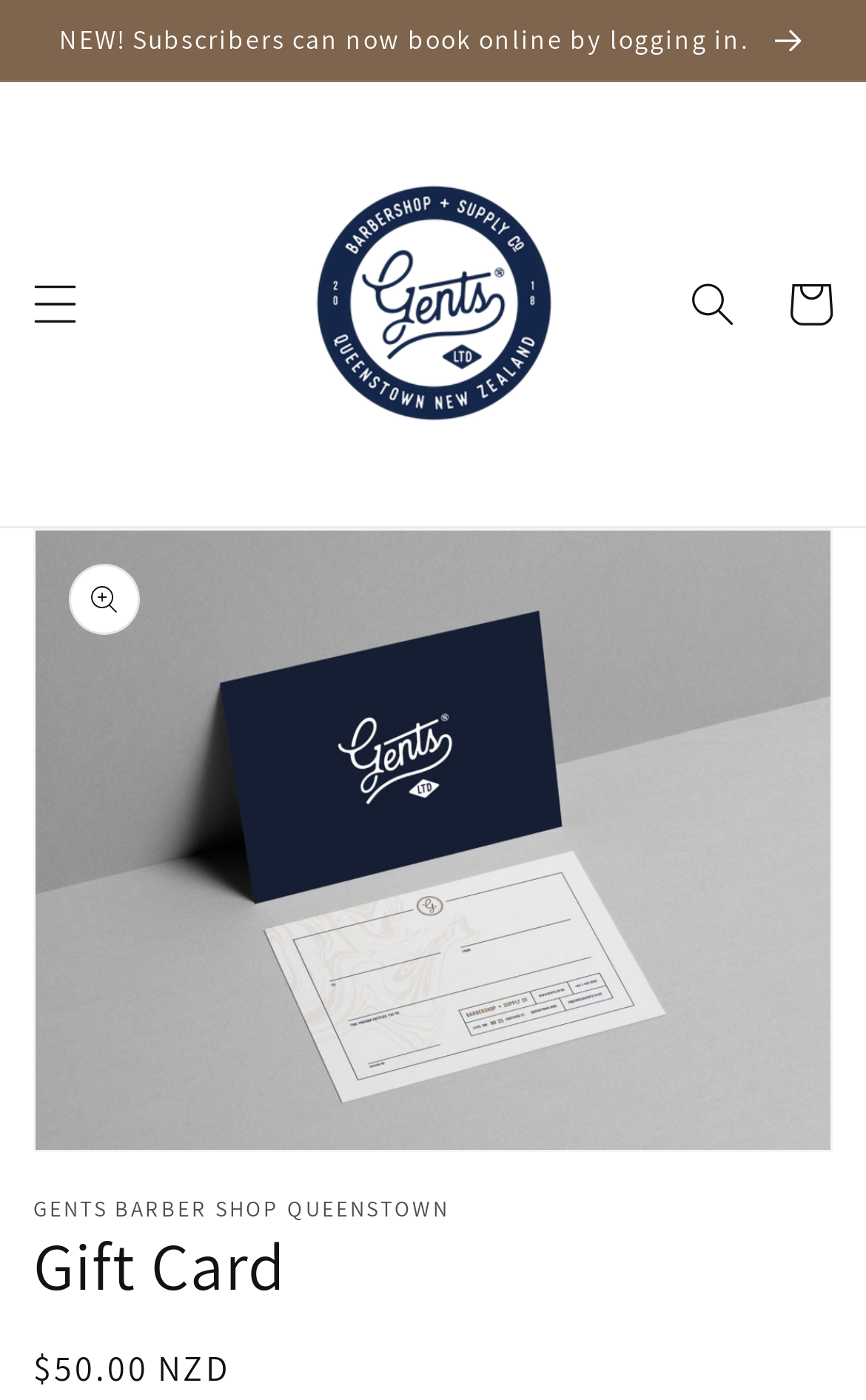Identify the bounding box for the UI element specified in this description: "aria-label="Search"". The coordinates must be four float numbers between 0 and 1, formatted as [left, top, right, bottom].

[0.767, 0.182, 0.879, 0.251]